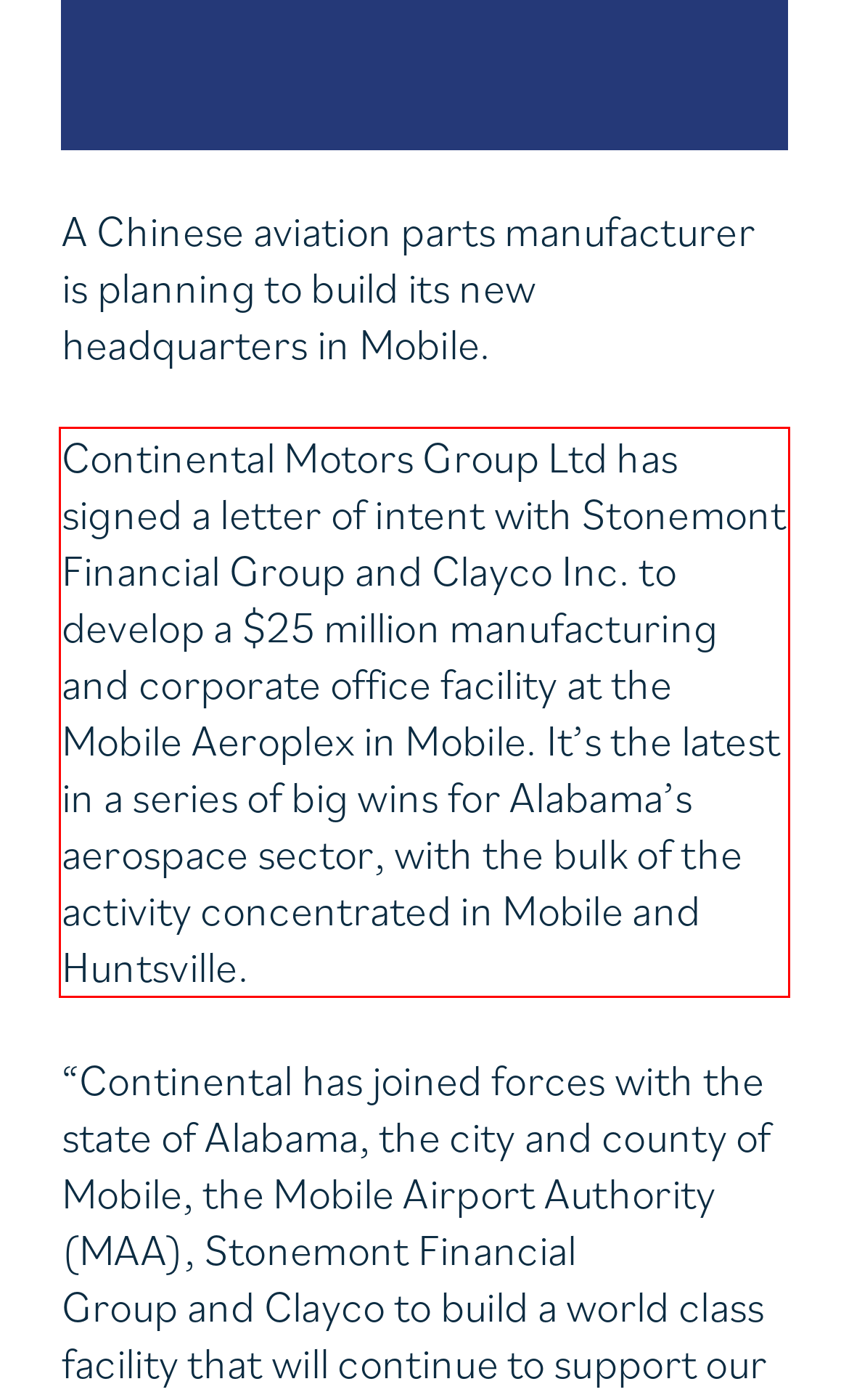Please look at the webpage screenshot and extract the text enclosed by the red bounding box.

Continental Motors Group Ltd has signed a letter of intent with Stonemont Financial Group and Clayco Inc. to develop a $25 million manufacturing and corporate office facility at the Mobile Aeroplex in Mobile. It’s the latest in a series of big wins for Alabama’s aerospace sector, with the bulk of the activity concentrated in Mobile and Huntsville.